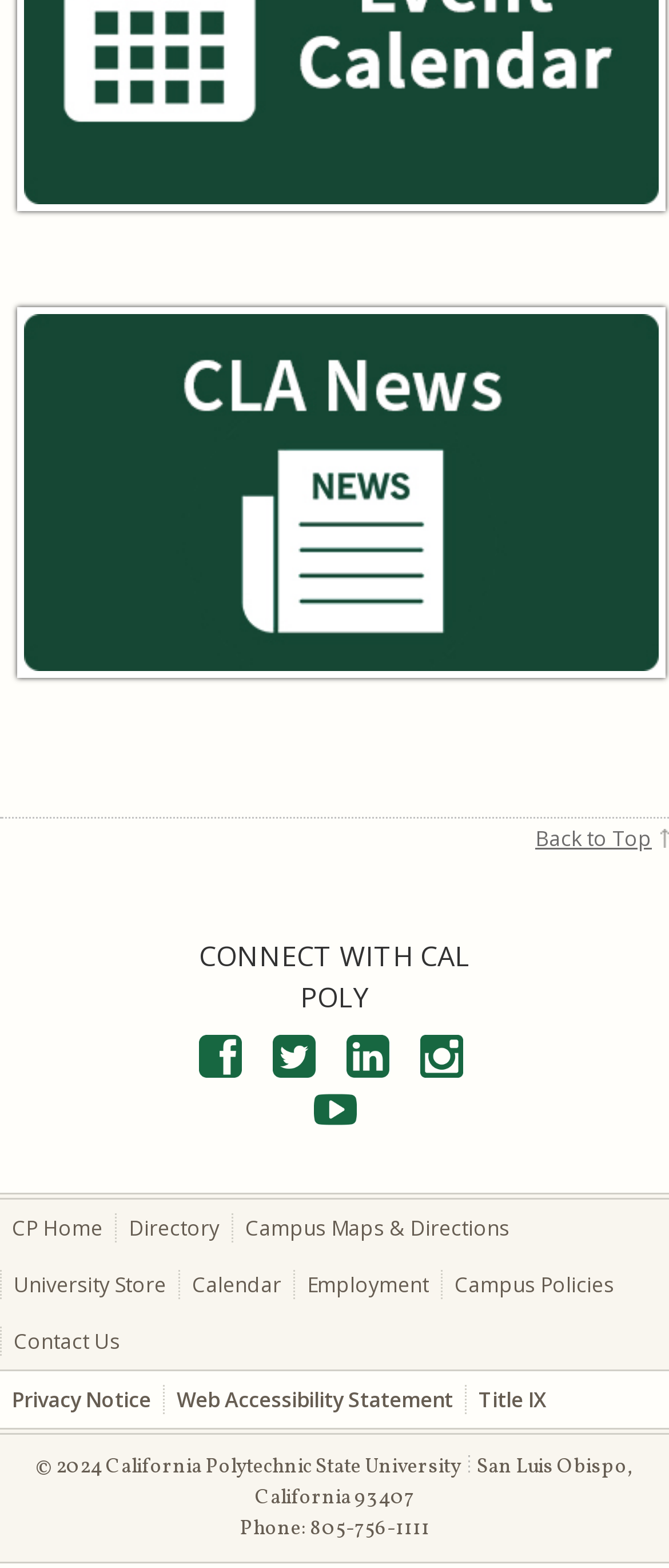Locate the coordinates of the bounding box for the clickable region that fulfills this instruction: "Visit Cal Poly CLA News".

[0.026, 0.436, 0.995, 0.46]